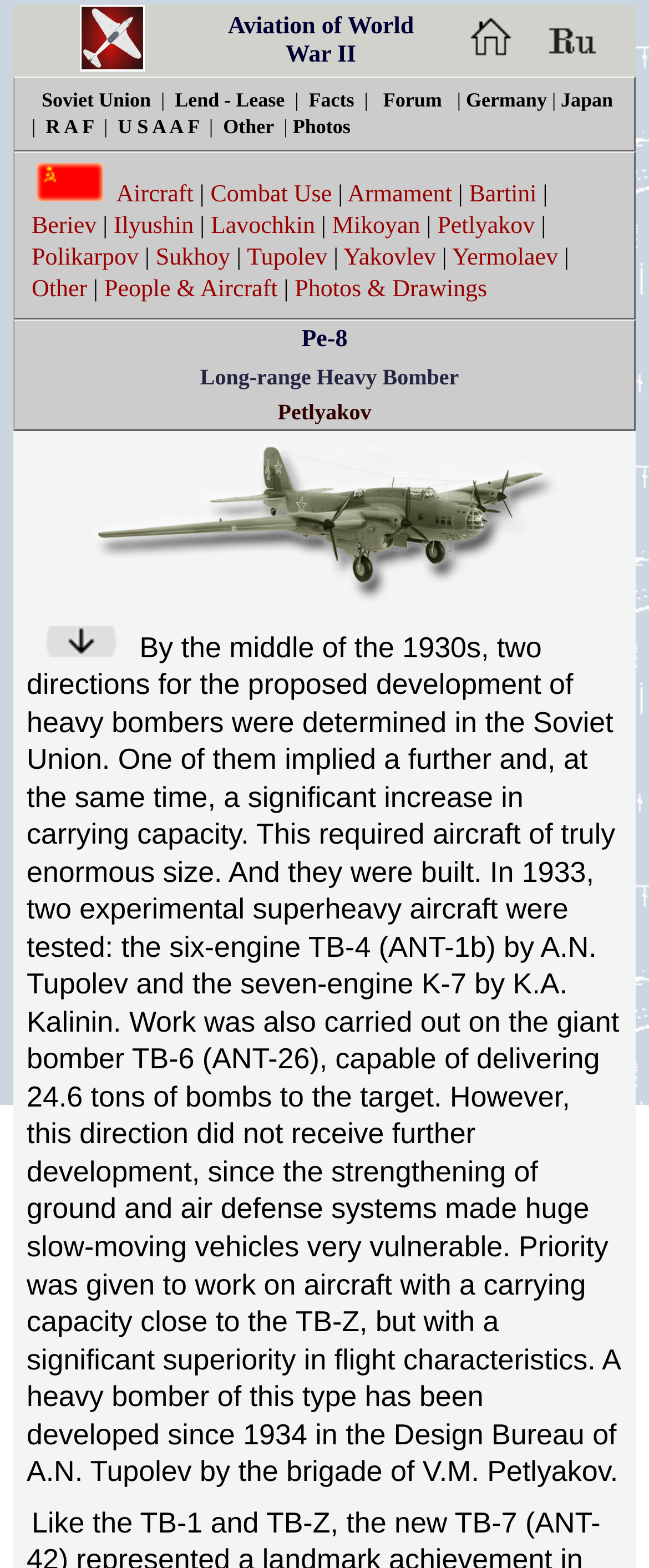Determine the bounding box coordinates of the clickable area required to perform the following instruction: "View Aviation of World War II". The coordinates should be represented as four float numbers between 0 and 1: [left, top, right, bottom].

[0.325, 0.005, 0.664, 0.047]